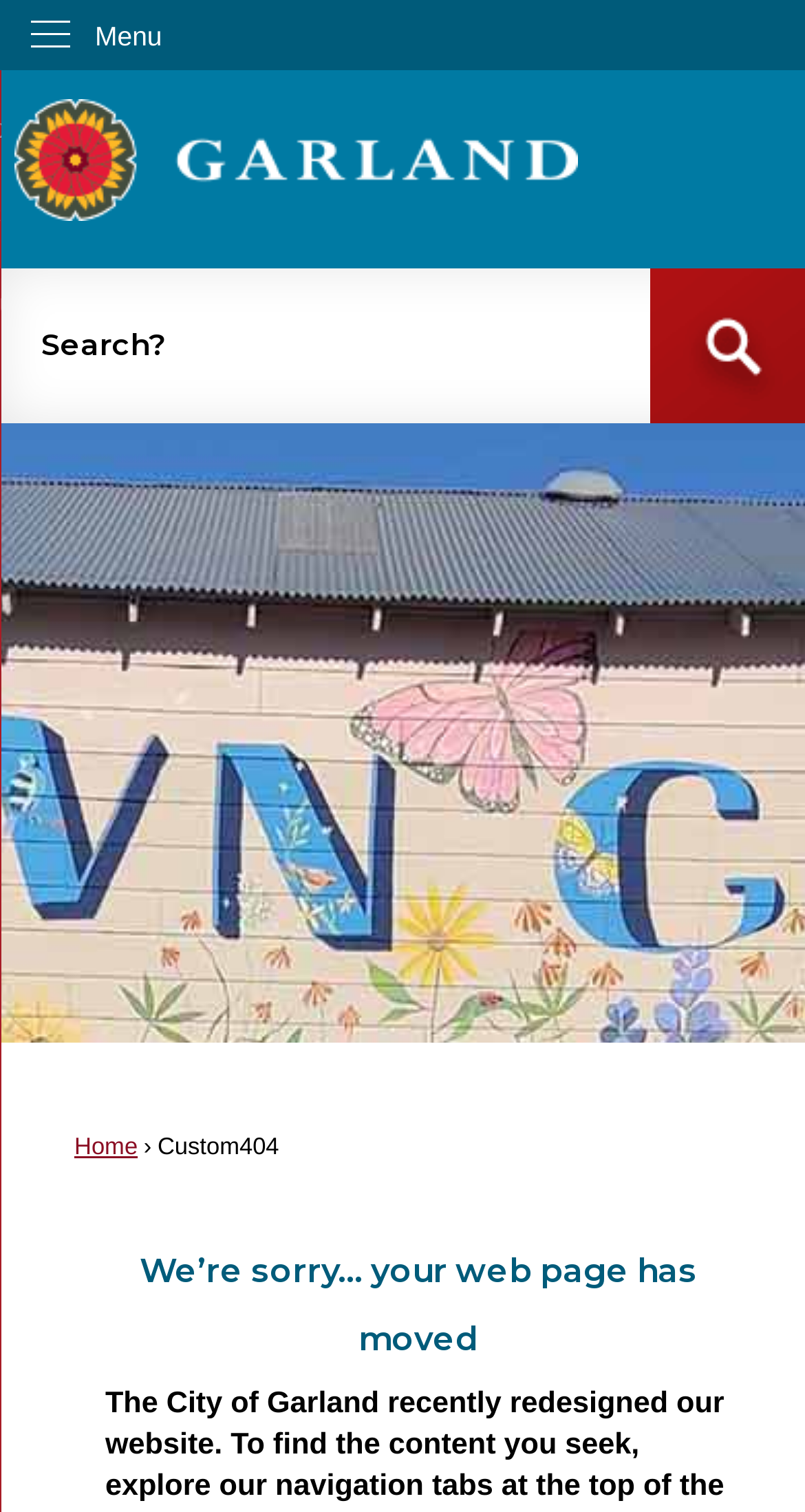How many main navigation links are there?
We need a detailed and meticulous answer to the question.

The main navigation links are located in the top section of the webpage, and they are 'Home' and 'Custom404'. These links are likely to be the main navigation points for the website.